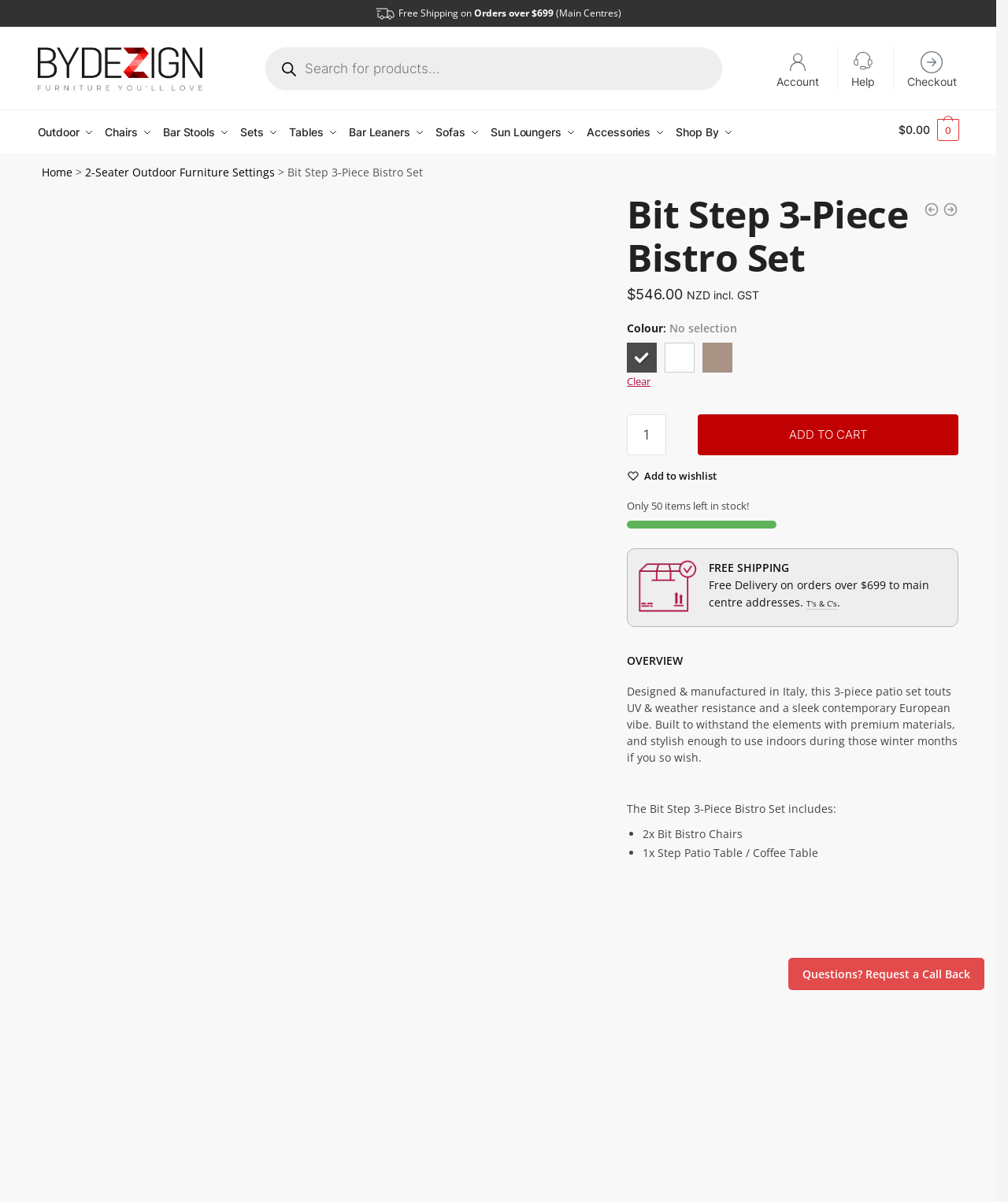Locate the bounding box of the UI element described in the following text: "parent_node: Phone Number * name="wpforms[fields][3]"".

[0.268, 0.282, 0.546, 0.313]